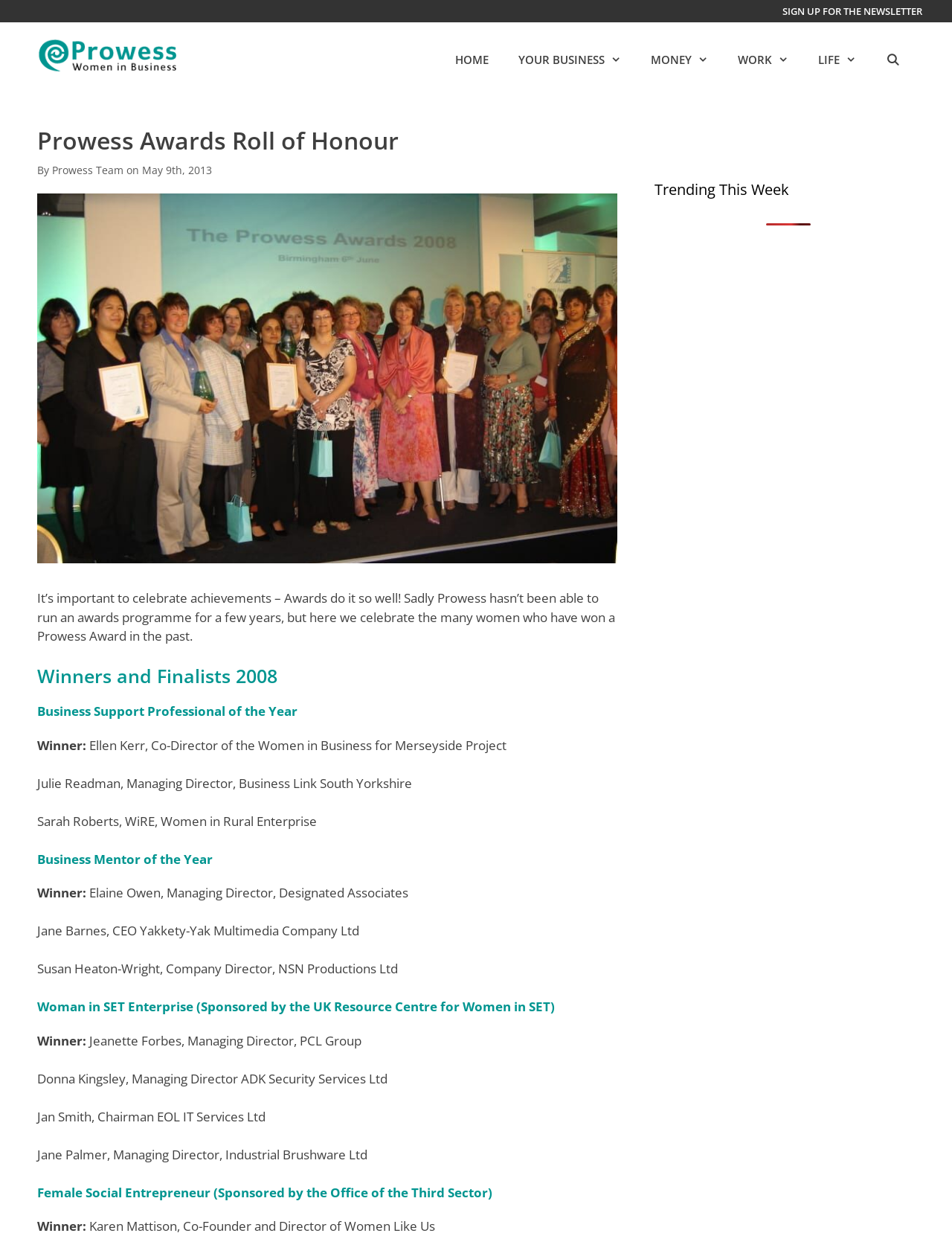How many categories of awards are listed on the webpage?
Provide a detailed answer to the question using information from the image.

The webpage lists five categories of awards: Business Support Professional of the Year, Business Mentor of the Year, Woman in SET Enterprise, Female Social Entrepreneur, and one more category without a specified name.